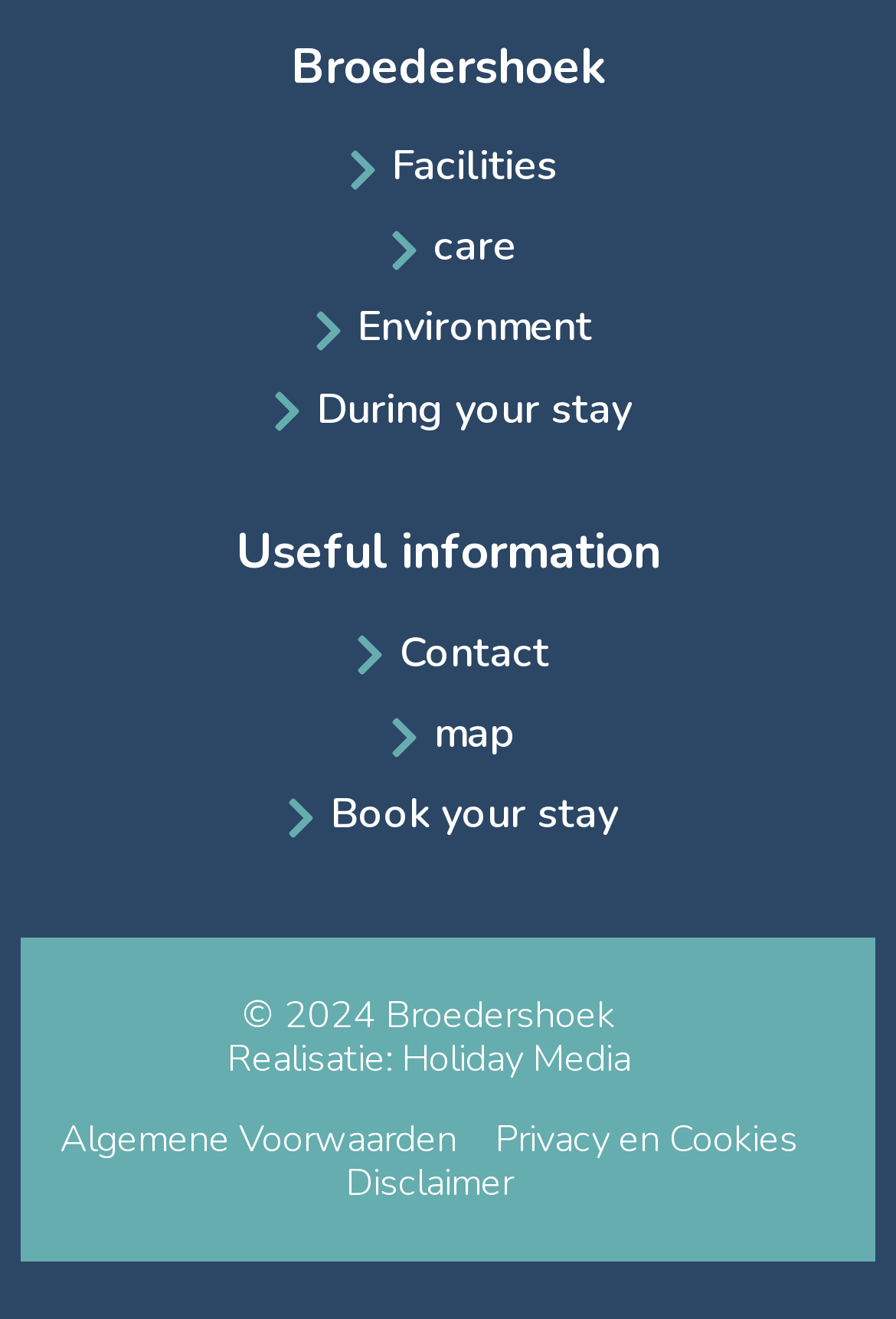What are the categories of information available?
Respond to the question with a well-detailed and thorough answer.

The categories of information available can be found in the link elements on the webpage, which include 'Facilities', 'Care', 'Environment', 'During your stay', 'Contact', 'map', and 'Book your stay'.